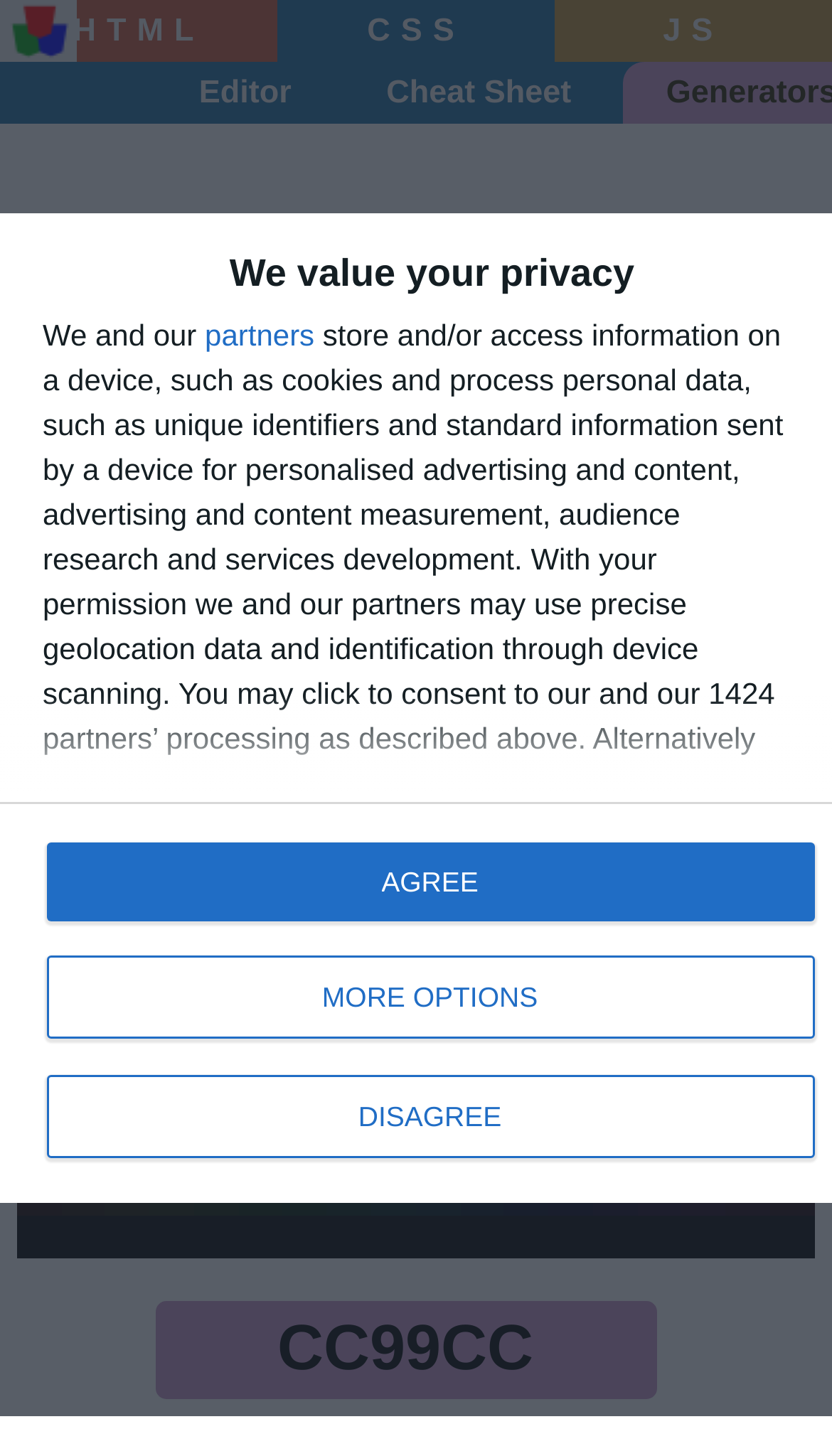Locate the bounding box coordinates of the clickable element to fulfill the following instruction: "Click the 'MORE OPTIONS' button". Provide the coordinates as four float numbers between 0 and 1 in the format [left, top, right, bottom].

[0.055, 0.657, 0.978, 0.714]